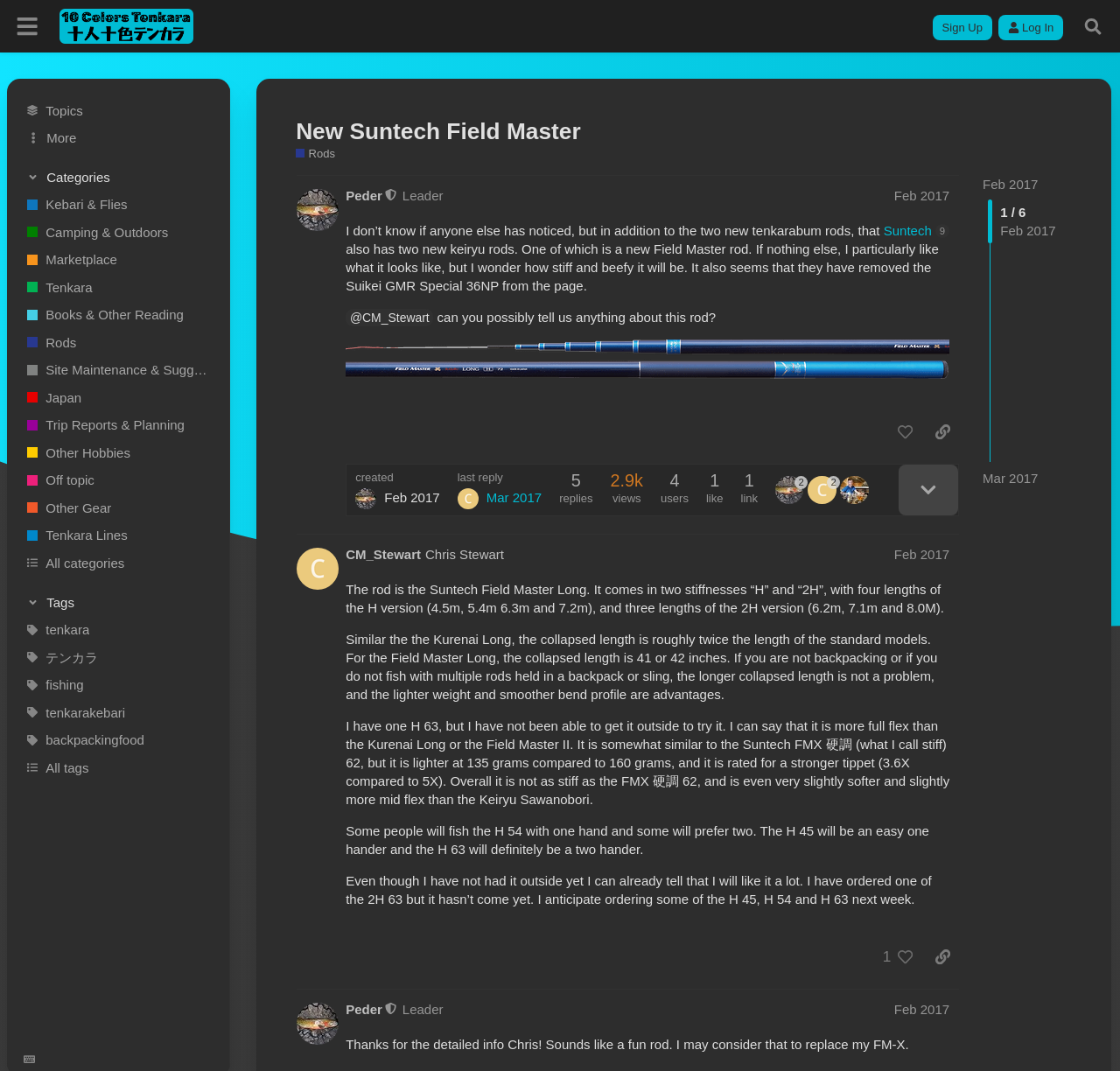Identify and provide the bounding box for the element described by: "World".

None